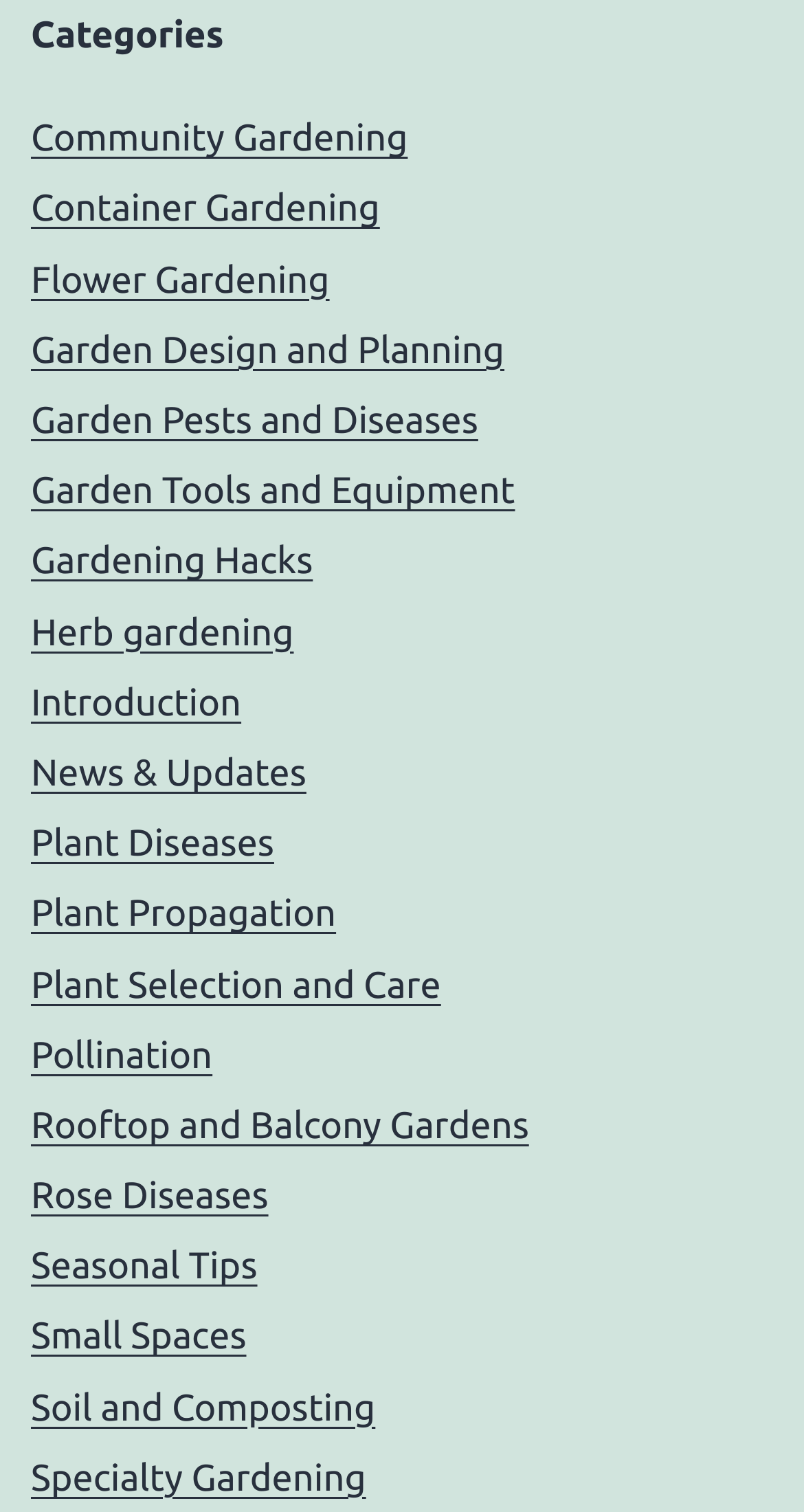What is the first category listed?
Answer the question with a single word or phrase, referring to the image.

Community Gardening